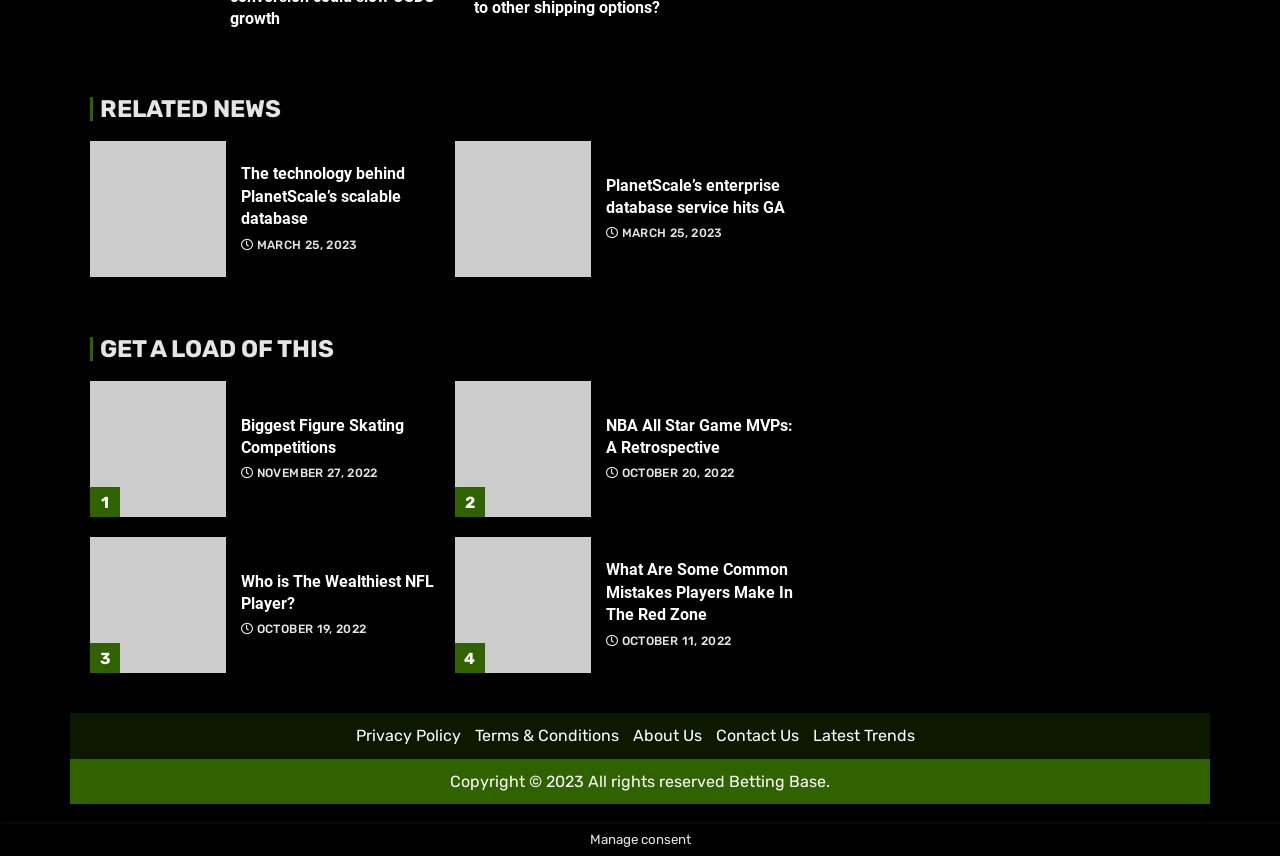Predict the bounding box coordinates for the UI element described as: "HOME". The coordinates should be four float numbers between 0 and 1, presented as [left, top, right, bottom].

None